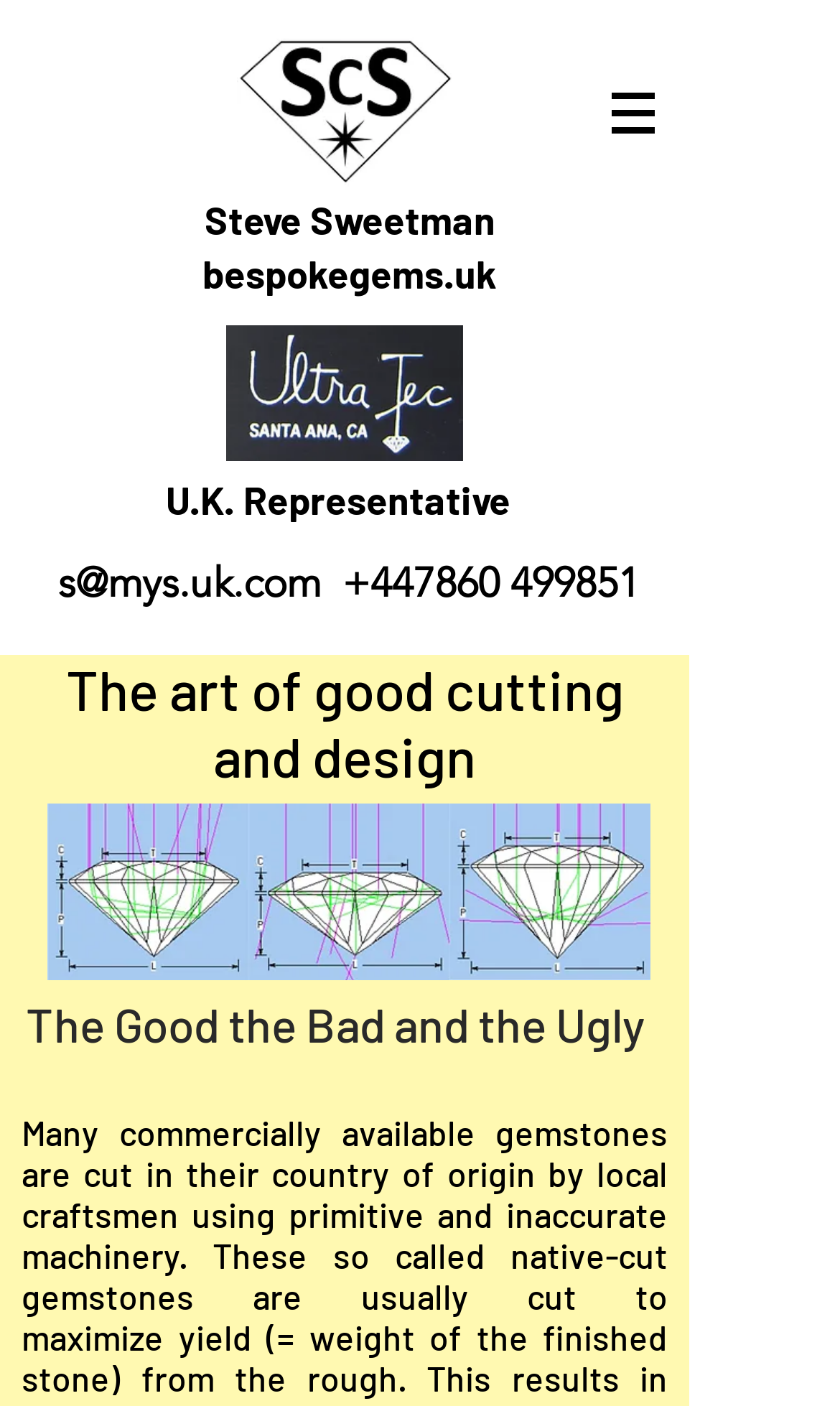Summarize the webpage comprehensively, mentioning all visible components.

This webpage is about Steve Sweetman, a bespoke gemstone designer, and his work. At the top-left corner, there is a link with a brief description of his services, accompanied by an image. To the right of this, there is a navigation menu labeled "Site" with a button that has a popup menu.

Below the navigation menu, the webpage displays a heading with Steve Sweetman's name and a link to his website. Next to this, there is an image related to Ultra Tec faceting, a machine used for cutting gemstones.

Further down, the webpage has a section with the title "U.K. Representative" and contact information, including an email address and phone number. Below this, there is a heading that introduces the main topic of the webpage: "The art of good cutting and design".

The webpage then presents a comparison of good and bad gemstone design, with an image showcasing examples of custom gemstone design. Finally, there is a heading that summarizes the content, titled "The Good, the Bad, and the Ugly".